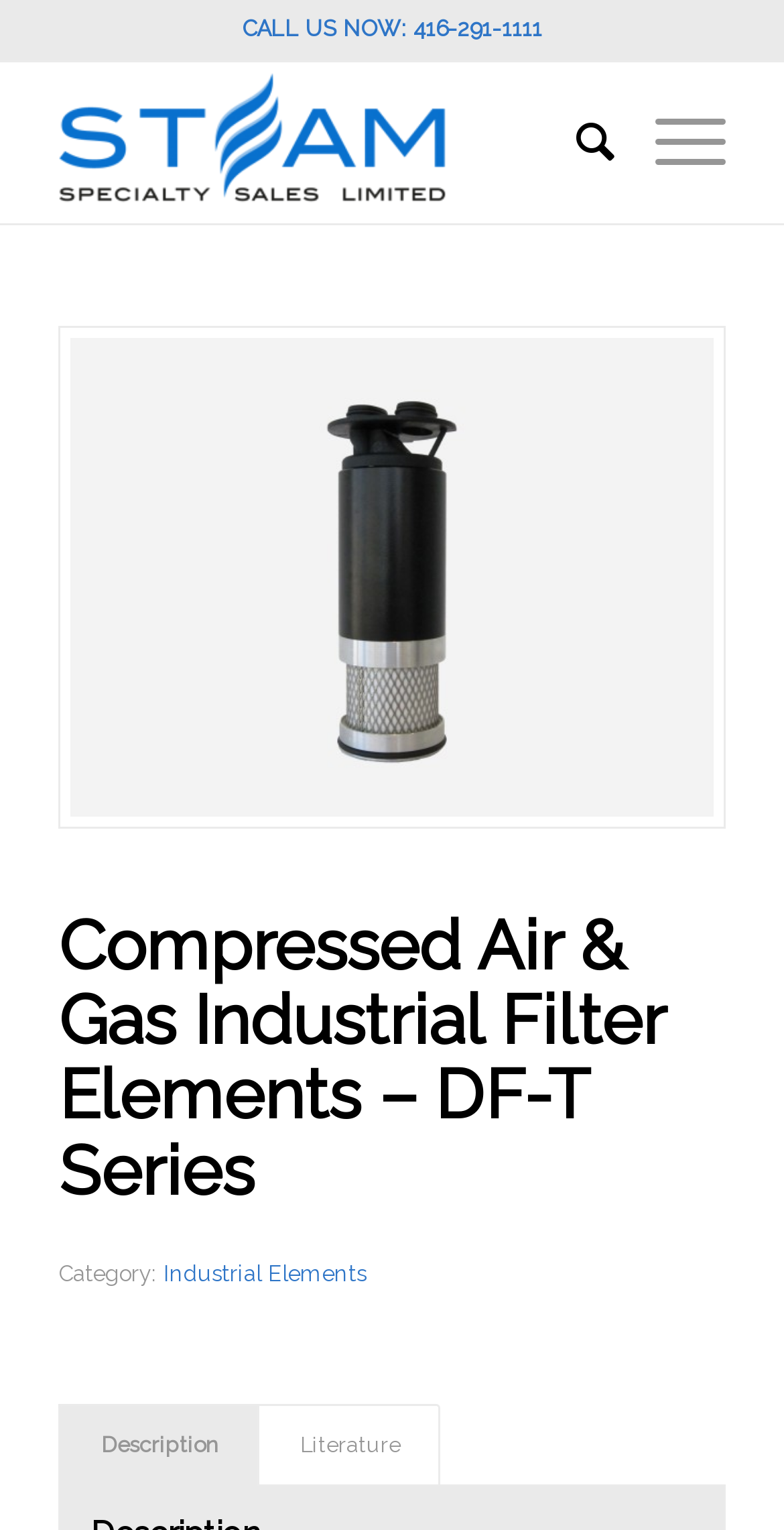What is the category of the product?
Give a detailed and exhaustive answer to the question.

I found the category by looking at the 'Category:' label, which is followed by a link to 'Industrial Elements'.